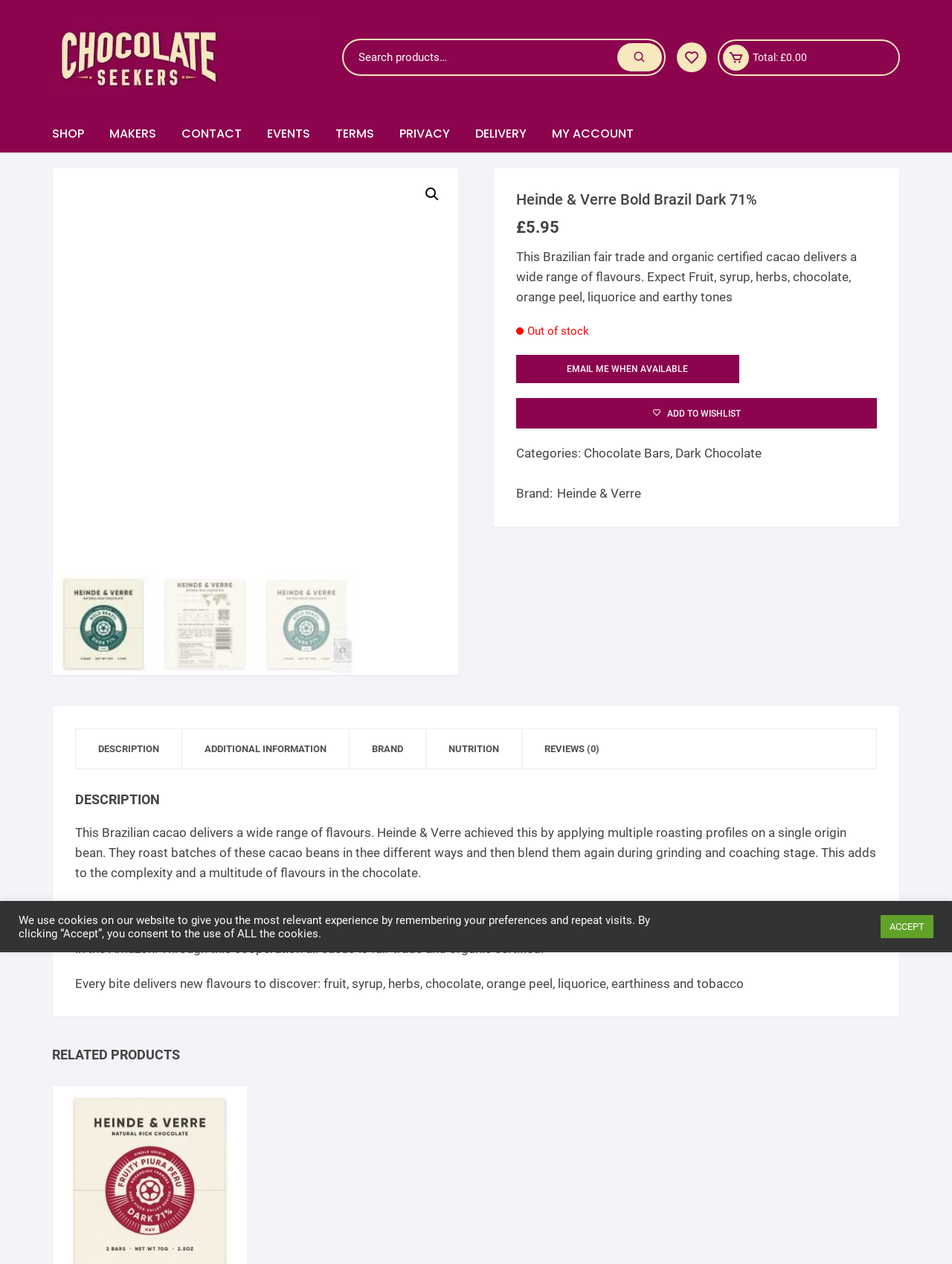Use the information in the screenshot to answer the question comprehensively: What is the status of the product?

I found the status of the product by looking at the text on the webpage, which says 'Out of stock'. This indicates that the product is currently unavailable for purchase.